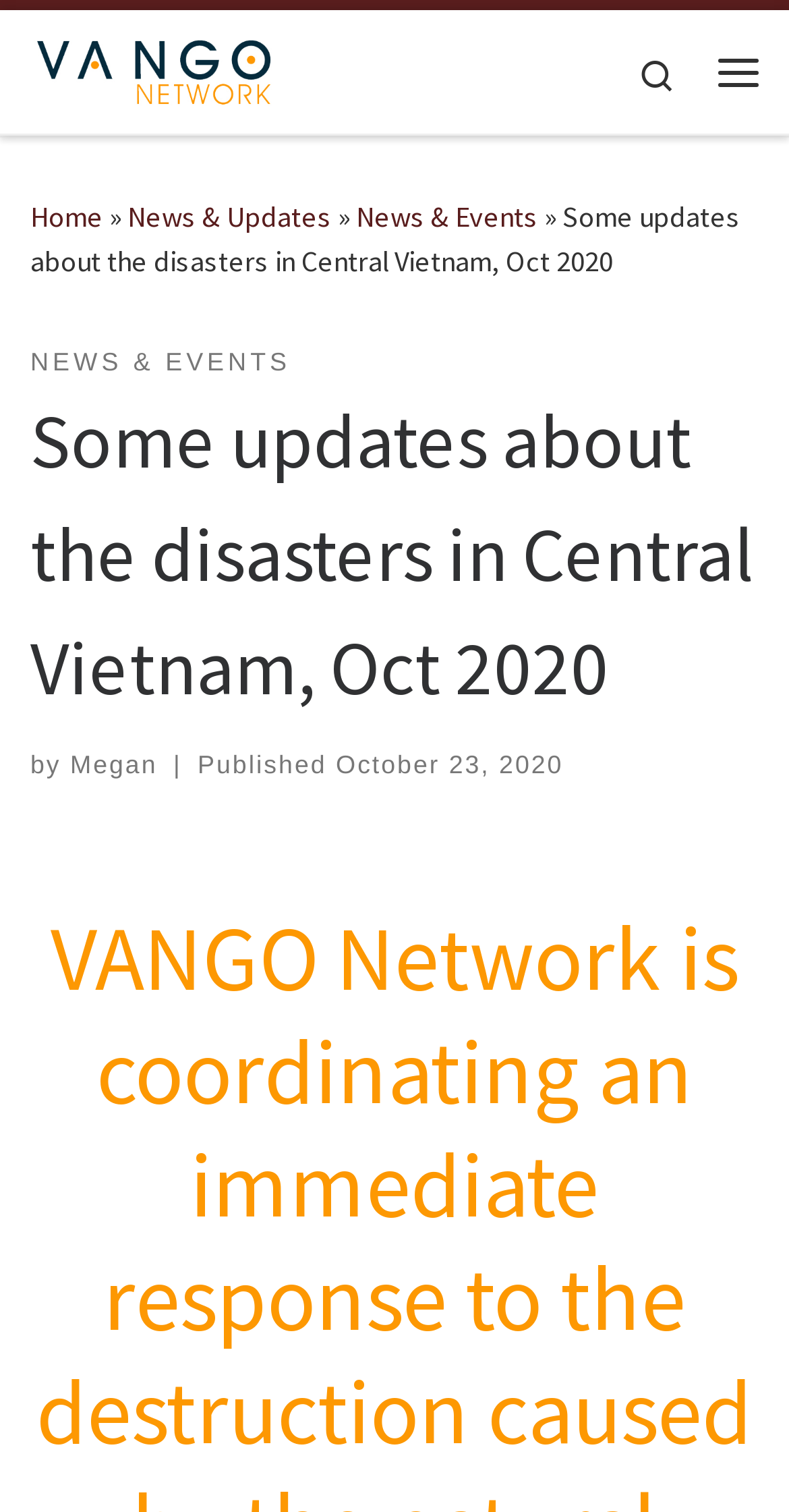Identify the bounding box coordinates of the section that should be clicked to achieve the task described: "view news and updates".

[0.162, 0.132, 0.421, 0.156]